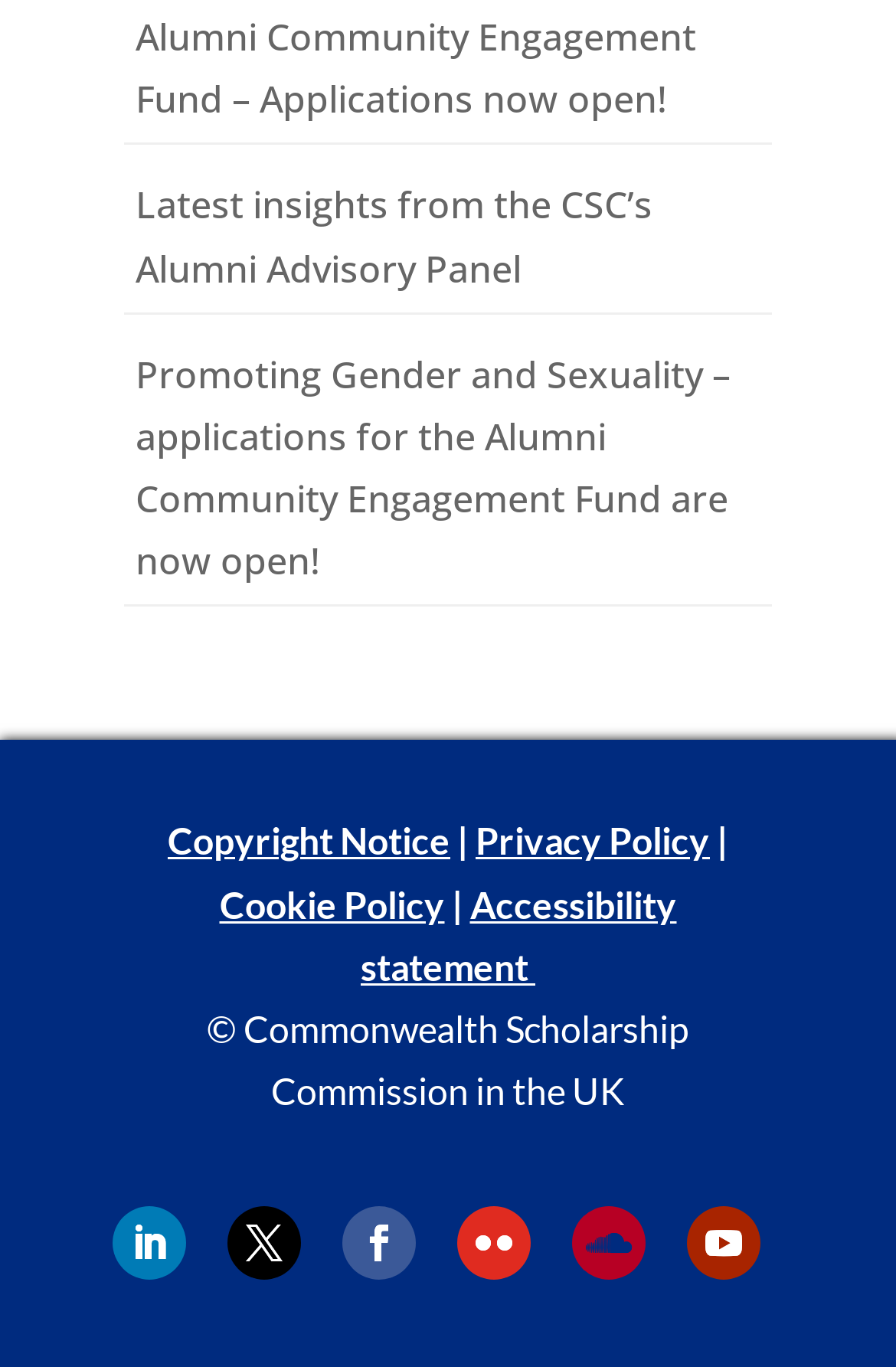Given the element description Cookie Policy, predict the bounding box coordinates for the UI element in the webpage screenshot. The format should be (top-left x, top-left y, bottom-right x, bottom-right y), and the values should be between 0 and 1.

[0.245, 0.645, 0.496, 0.677]